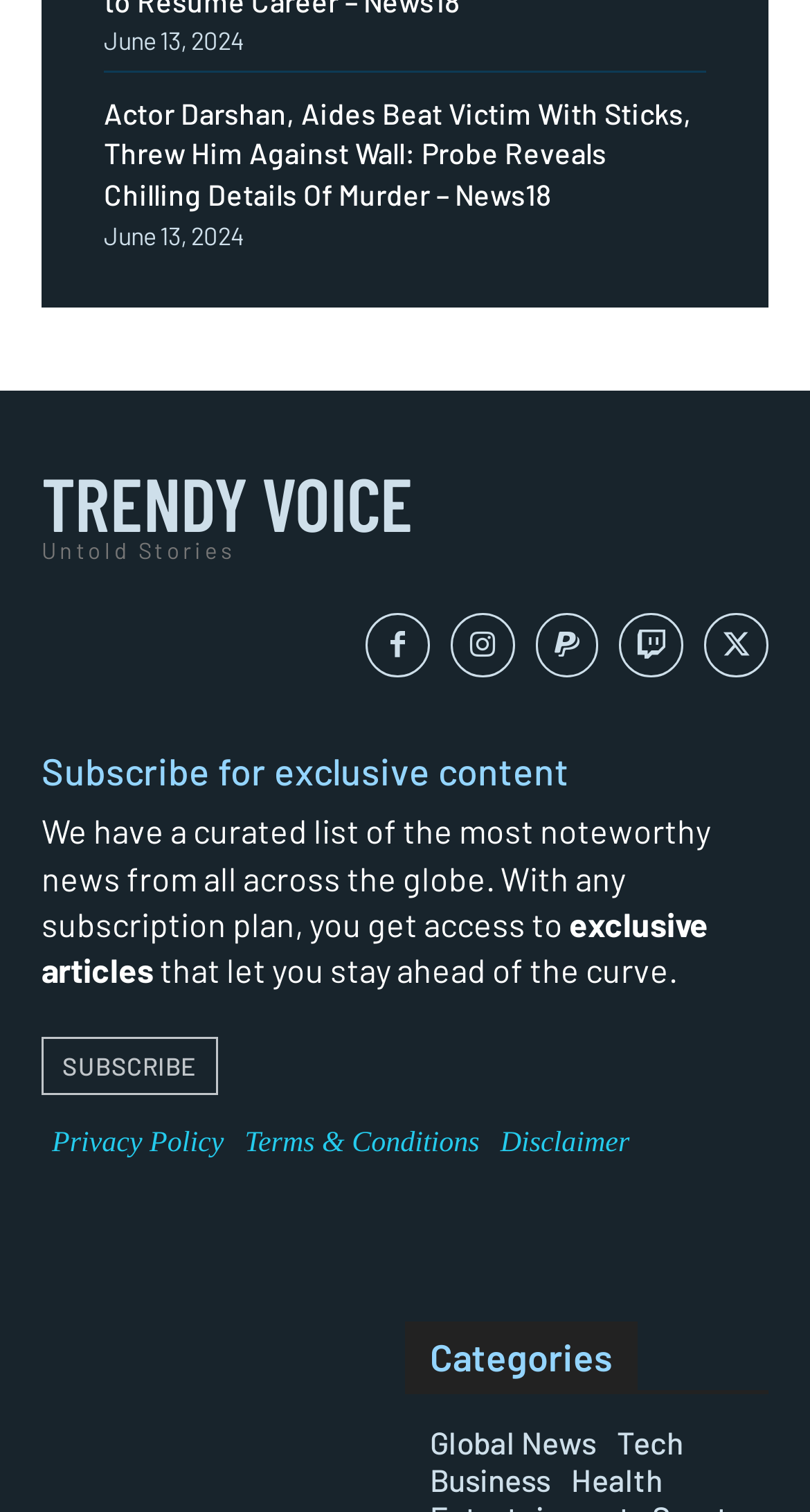Provide your answer in a single word or phrase: 
What is the purpose of the 'SUBSCRIBE' button?

To access exclusive content